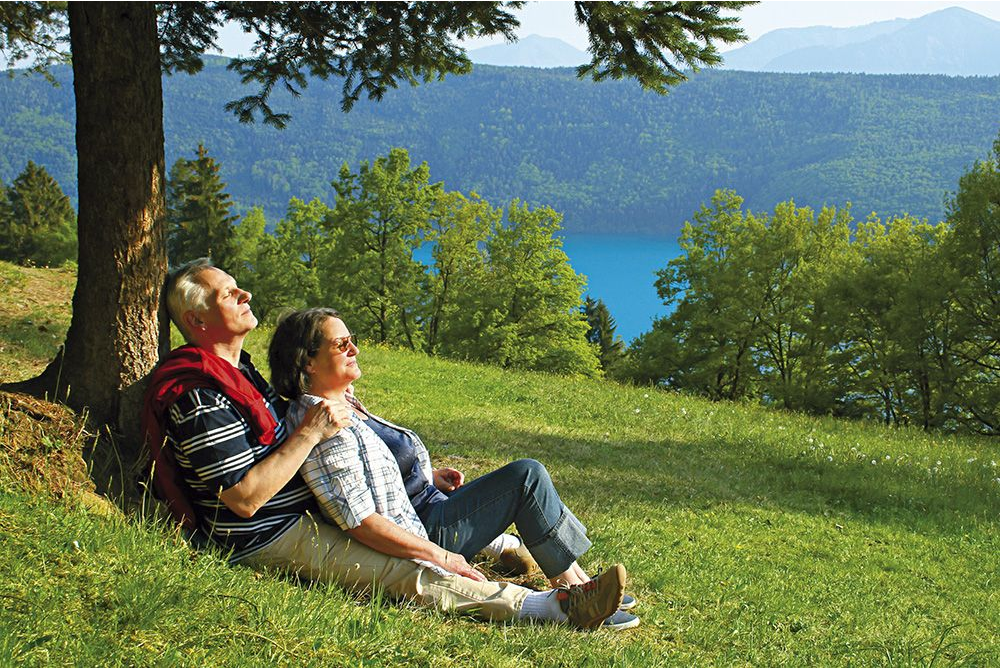Refer to the screenshot and give an in-depth answer to this question: Are the couple's eyes open?

According to the caption, the couple is 'basking in the sunlight with their eyes closed', which implies that their eyes are not open.